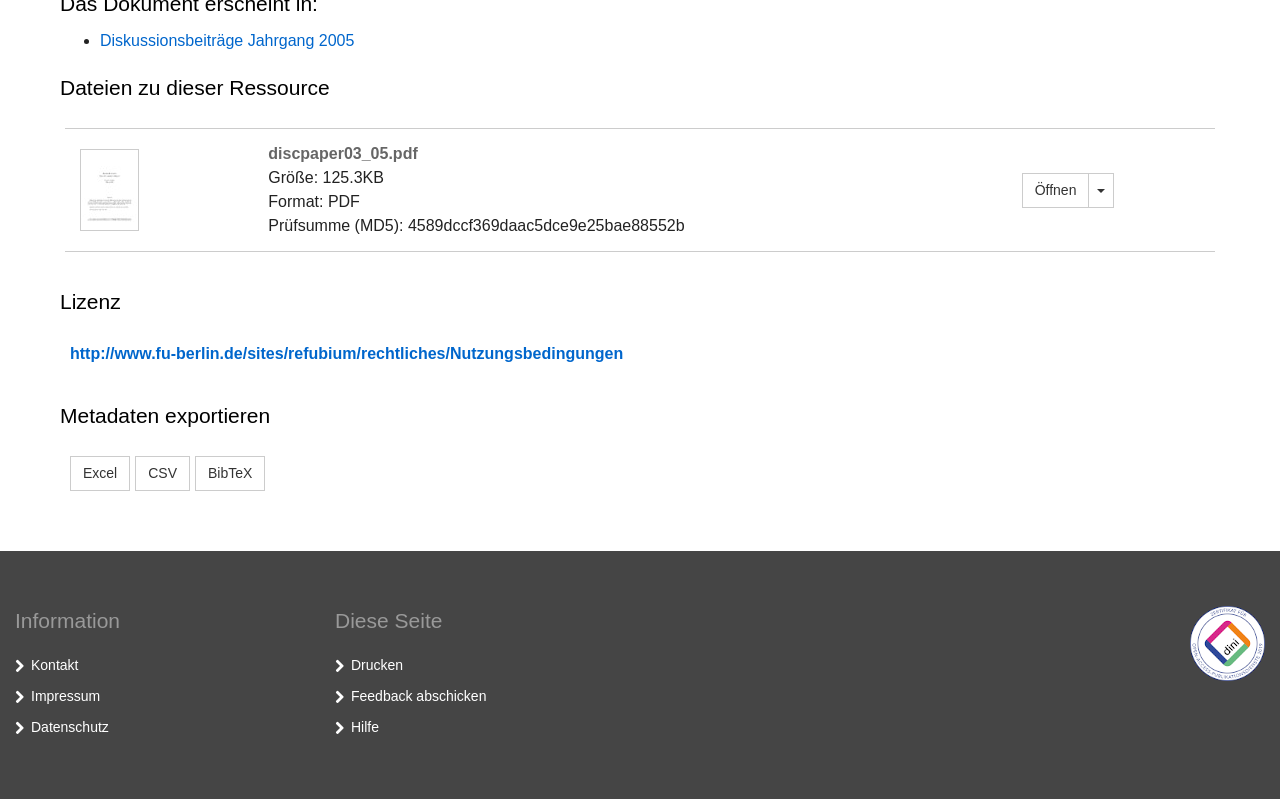What is the purpose of the 'Öffnen' link?
Using the image as a reference, answer with just one word or a short phrase.

To open the file